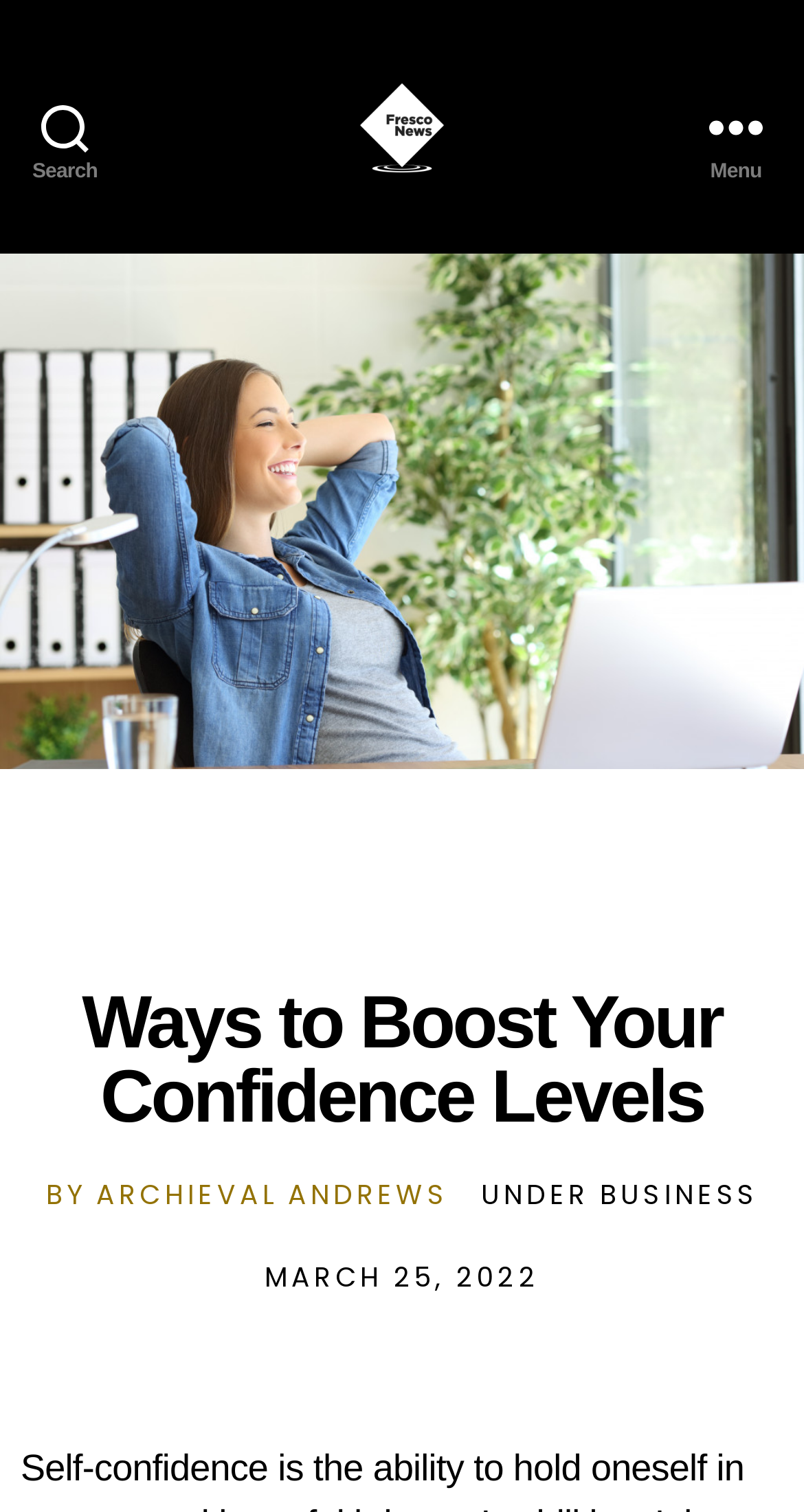Given the description "Search", determine the bounding box of the corresponding UI element.

[0.0, 0.0, 0.162, 0.168]